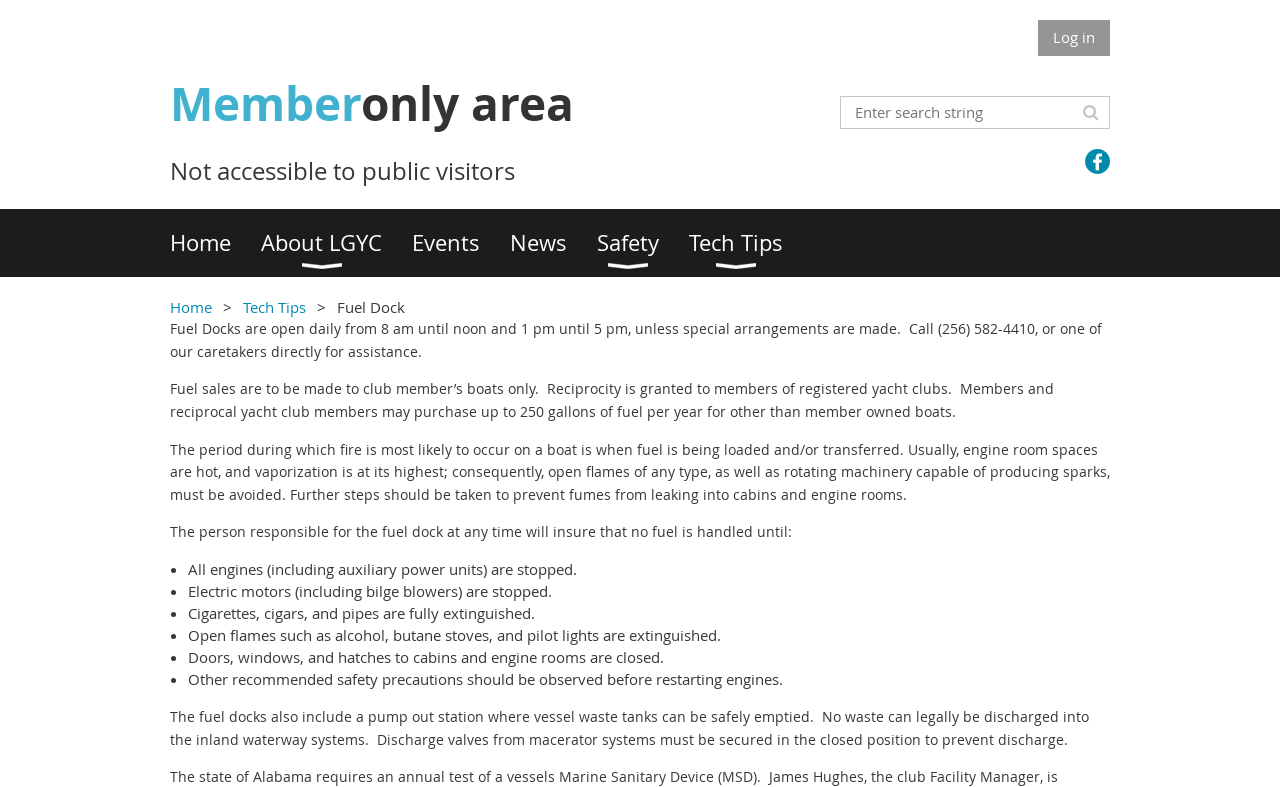Find the bounding box coordinates for the element described here: "News".

[0.398, 0.266, 0.466, 0.352]